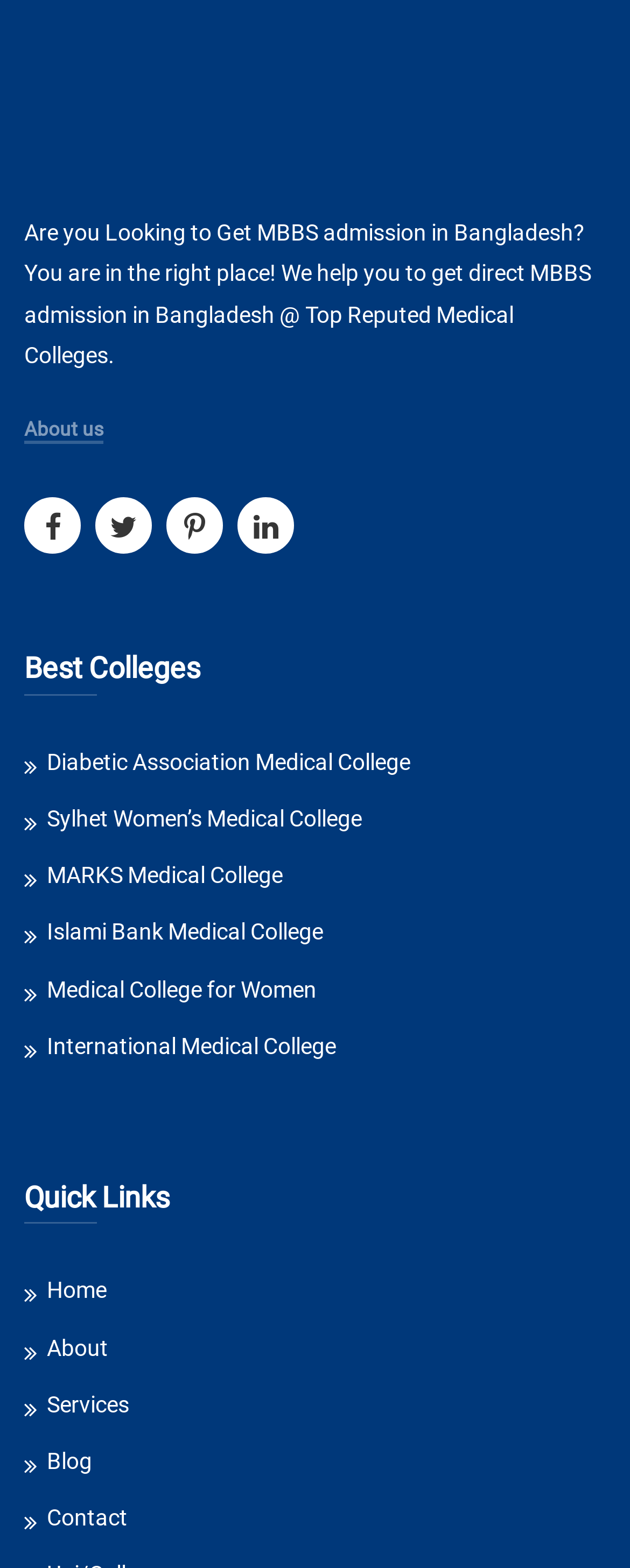Please answer the following question using a single word or phrase: 
What is the purpose of the links under 'Quick Links'?

Navigation